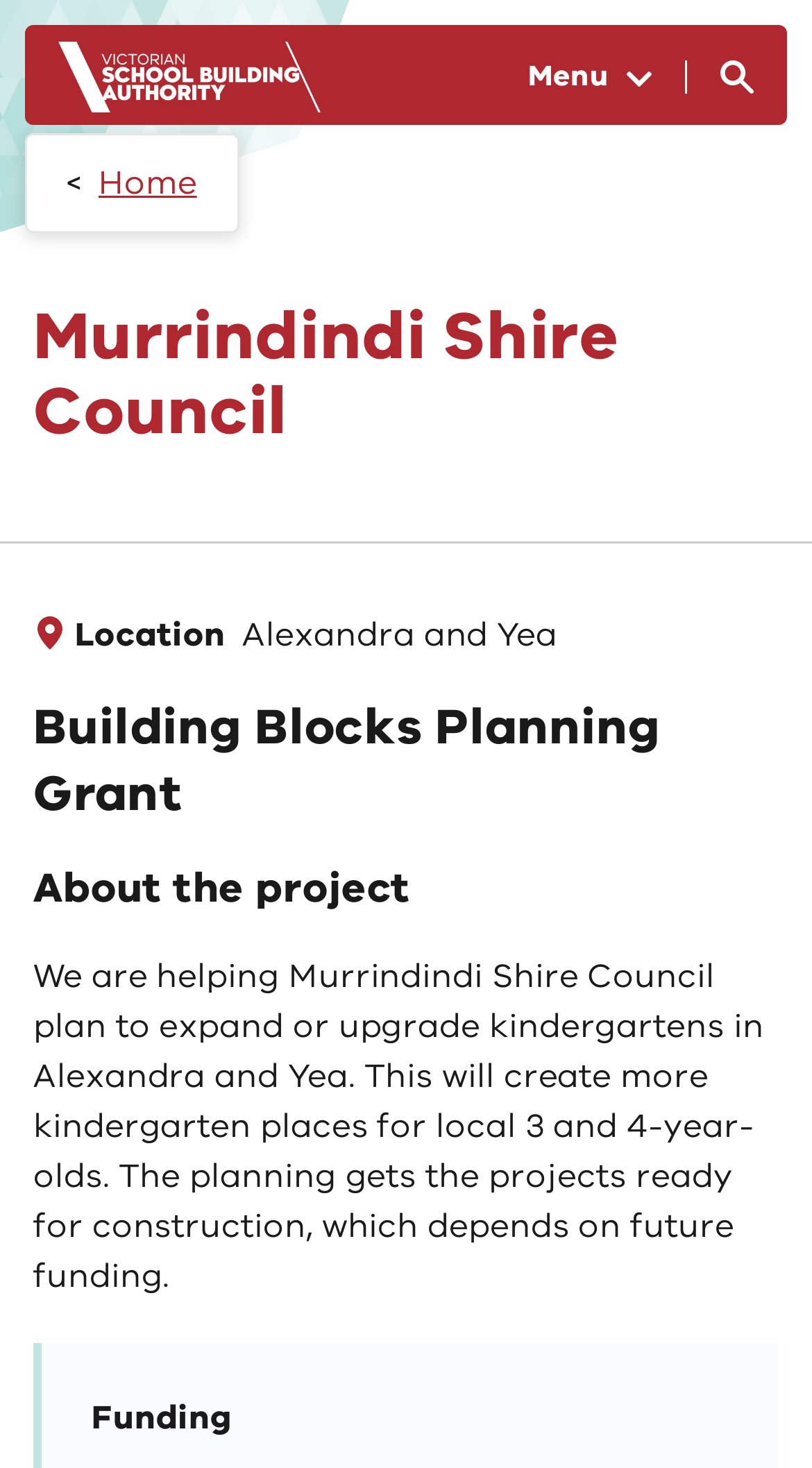Please identify the primary heading of the webpage and give its text content.

Murrindindi Shire Council